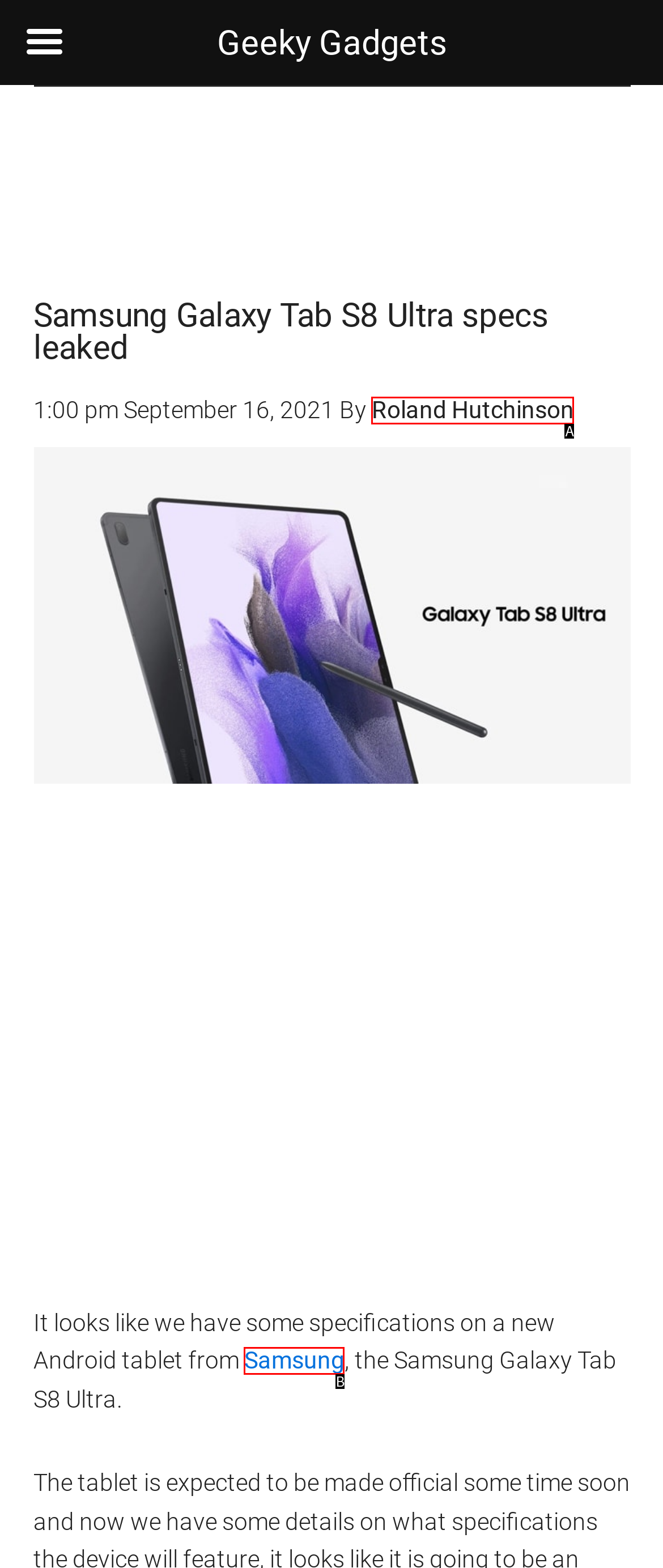Find the UI element described as: Samsung
Reply with the letter of the appropriate option.

B